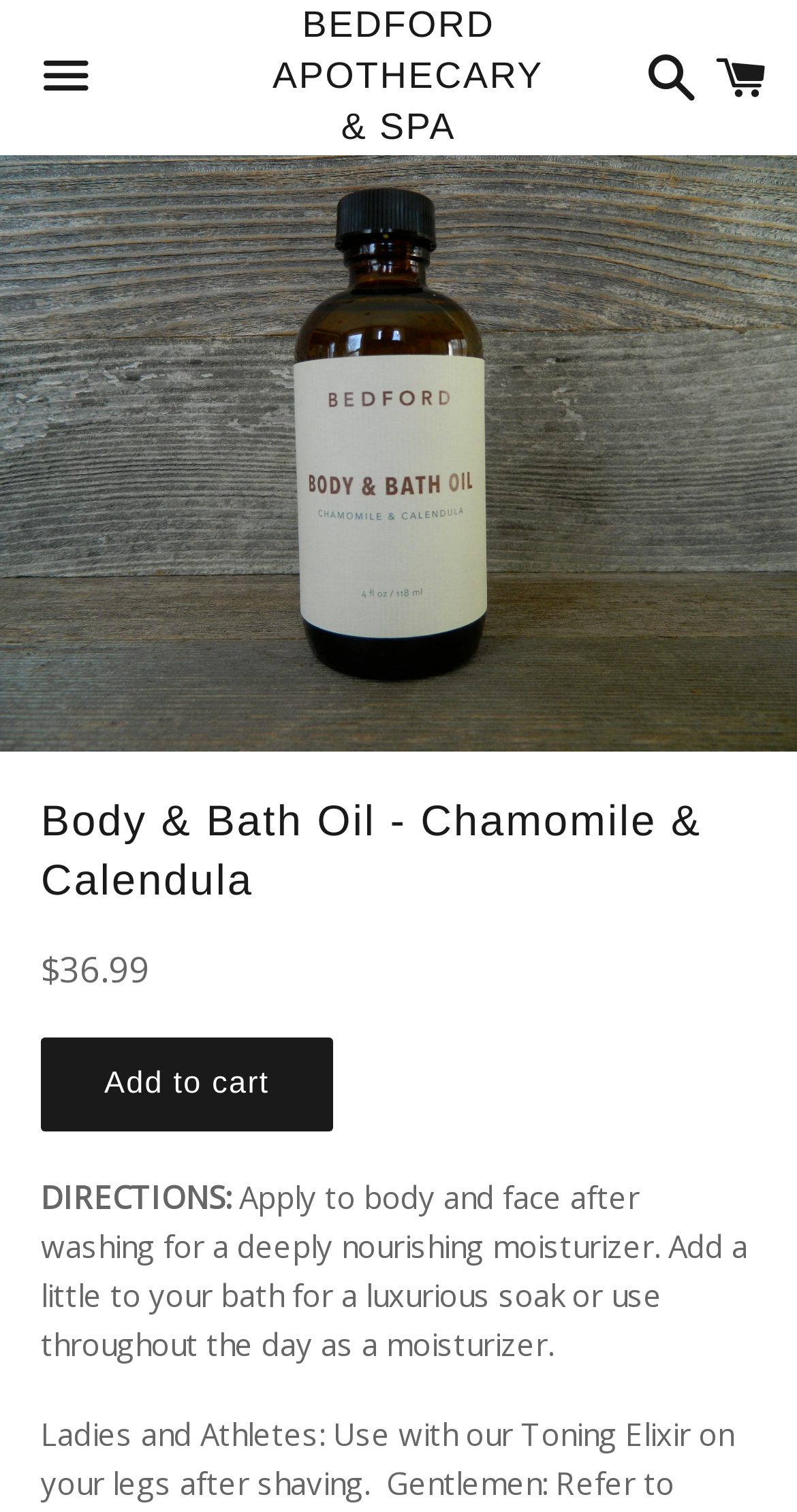Locate the bounding box coordinates of the UI element described by: "Add to cart". The bounding box coordinates should consist of four float numbers between 0 and 1, i.e., [left, top, right, bottom].

[0.051, 0.686, 0.417, 0.748]